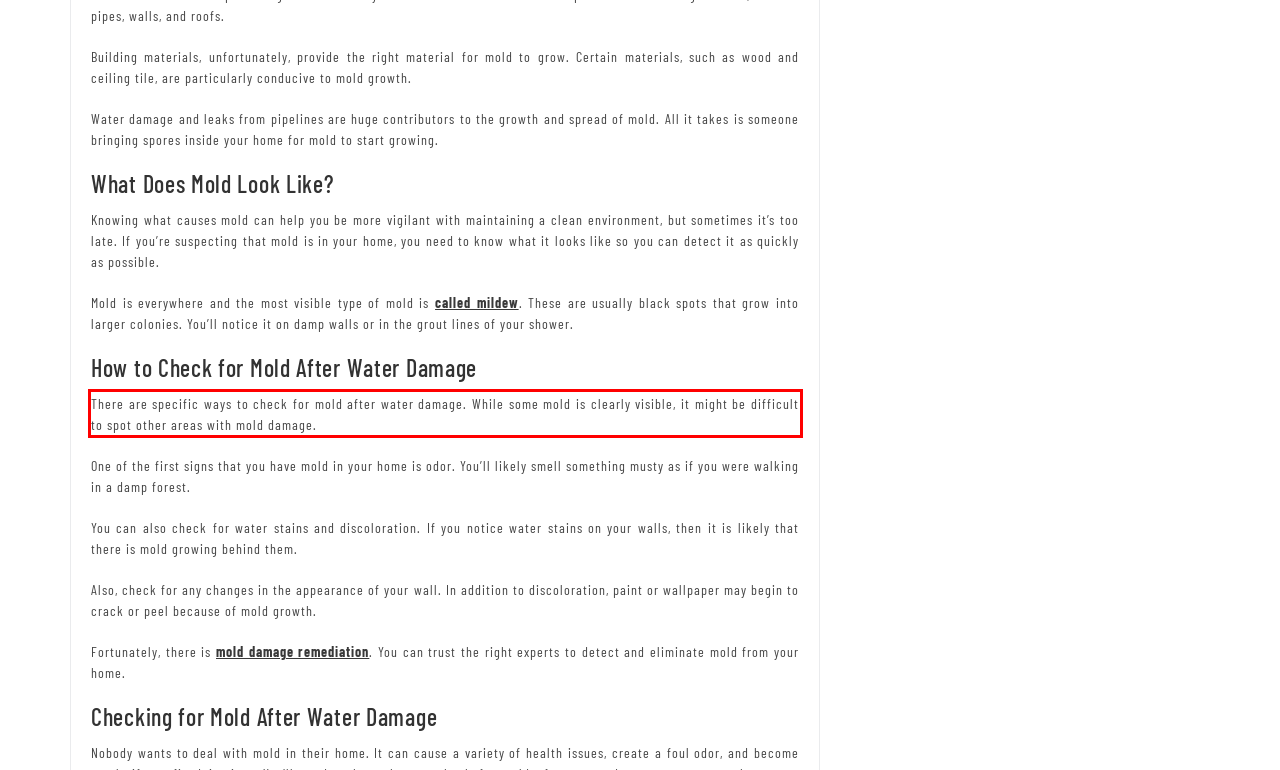Review the webpage screenshot provided, and perform OCR to extract the text from the red bounding box.

There are specific ways to check for mold after water damage. While some mold is clearly visible, it might be difficult to spot other areas with mold damage.